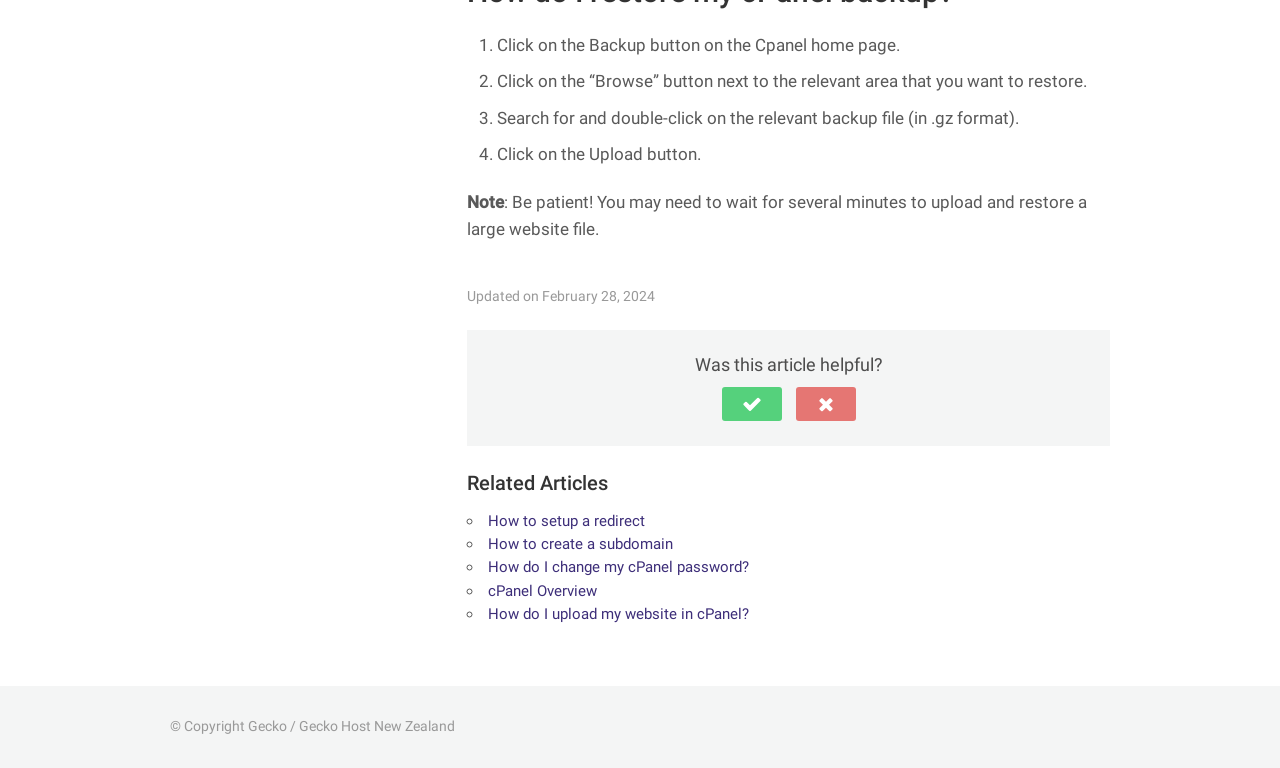Analyze the image and deliver a detailed answer to the question: Why might the upload and restore process take a long time?

The upload and restore process might take a long time because you may need to wait for several minutes to upload and restore a large website file, as mentioned in the StaticText element with the text 'Note: Be patient! You may need to wait for several minutes to upload and restore a large website file.'